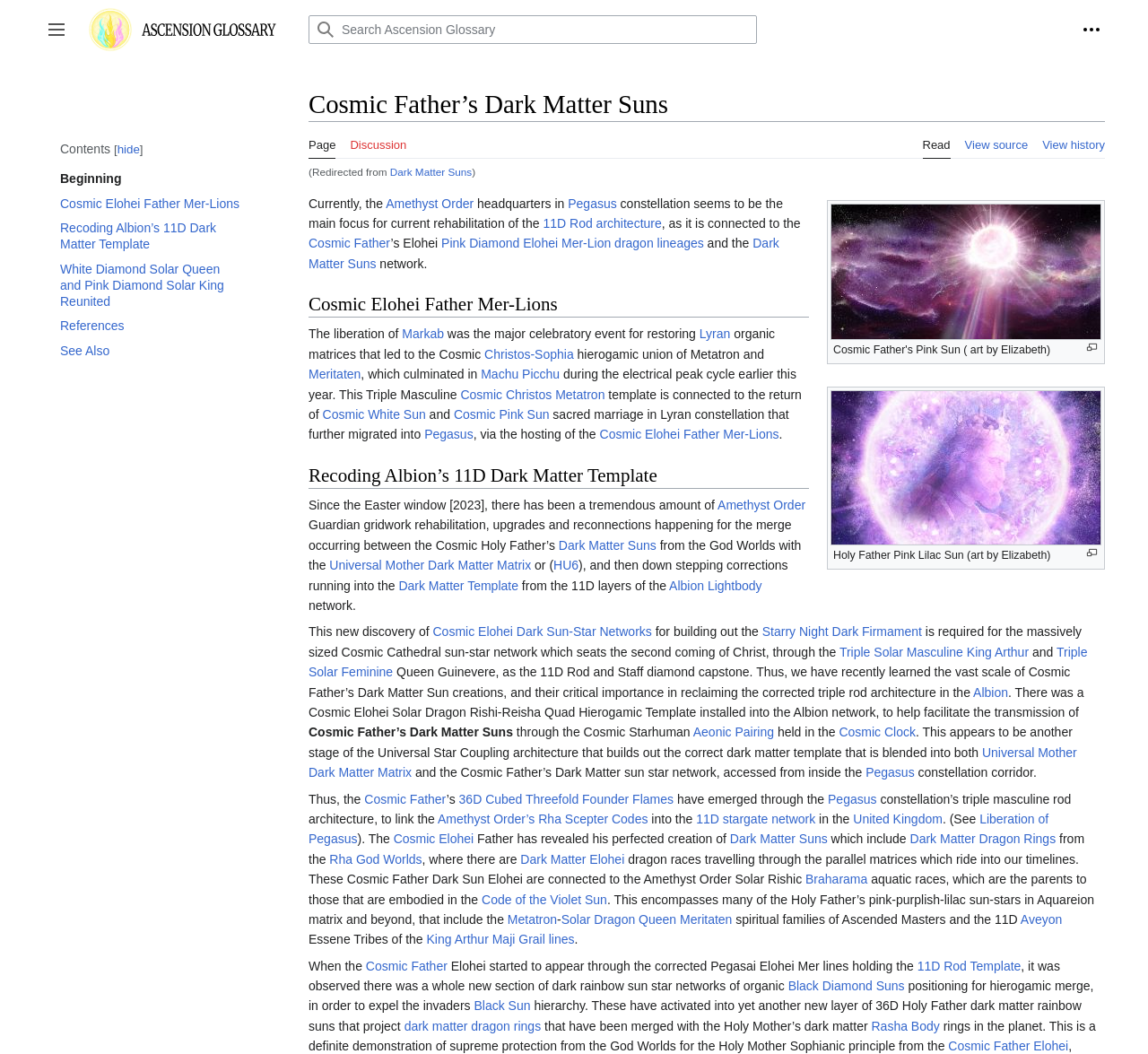Determine the bounding box coordinates of the clickable area required to perform the following instruction: "Go to Beginning". The coordinates should be represented as four float numbers between 0 and 1: [left, top, right, bottom].

[0.052, 0.158, 0.222, 0.18]